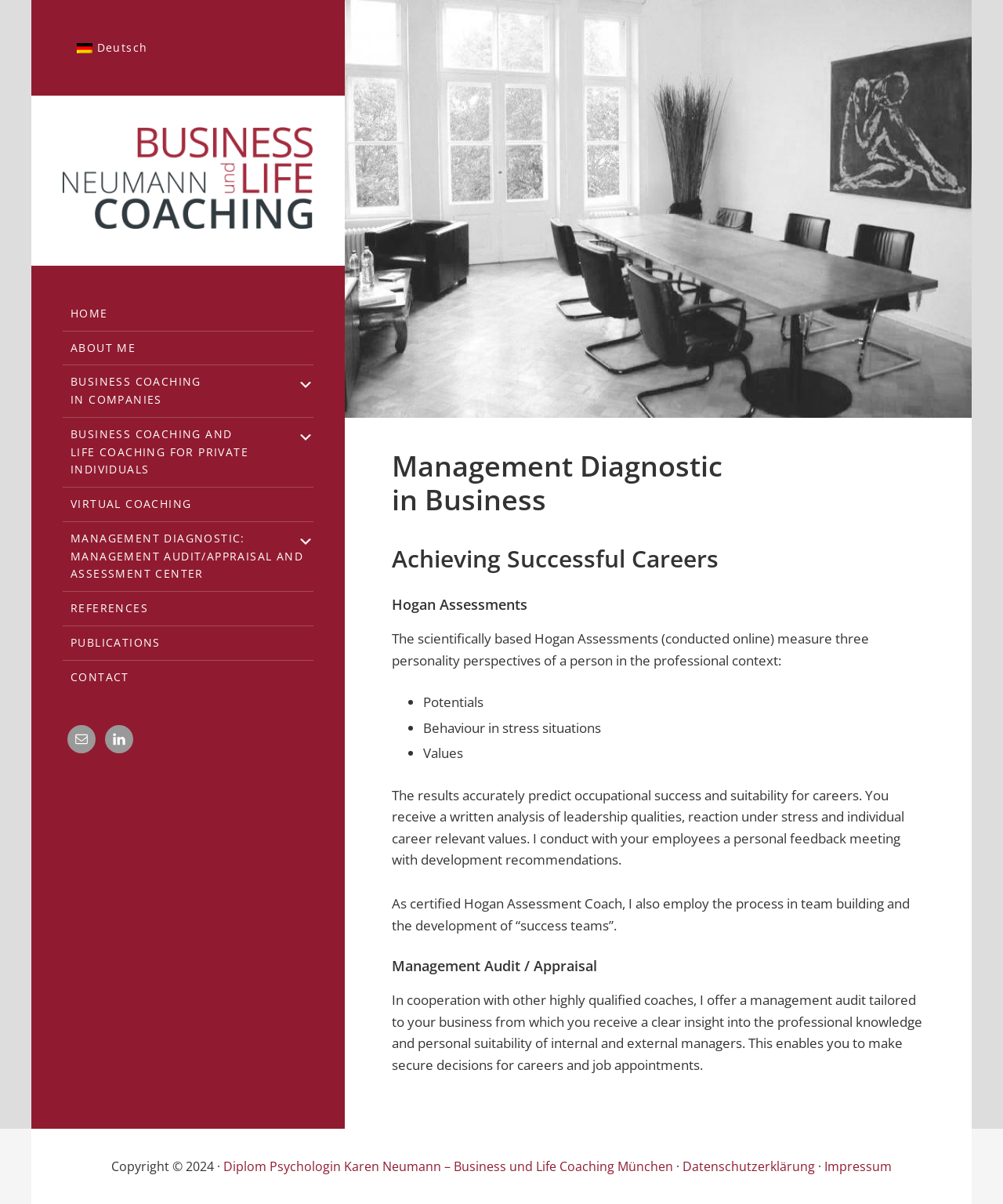Answer the question below using just one word or a short phrase: 
What is the topic of the 'Management Diagnostic in Business' article?

management diagnostic